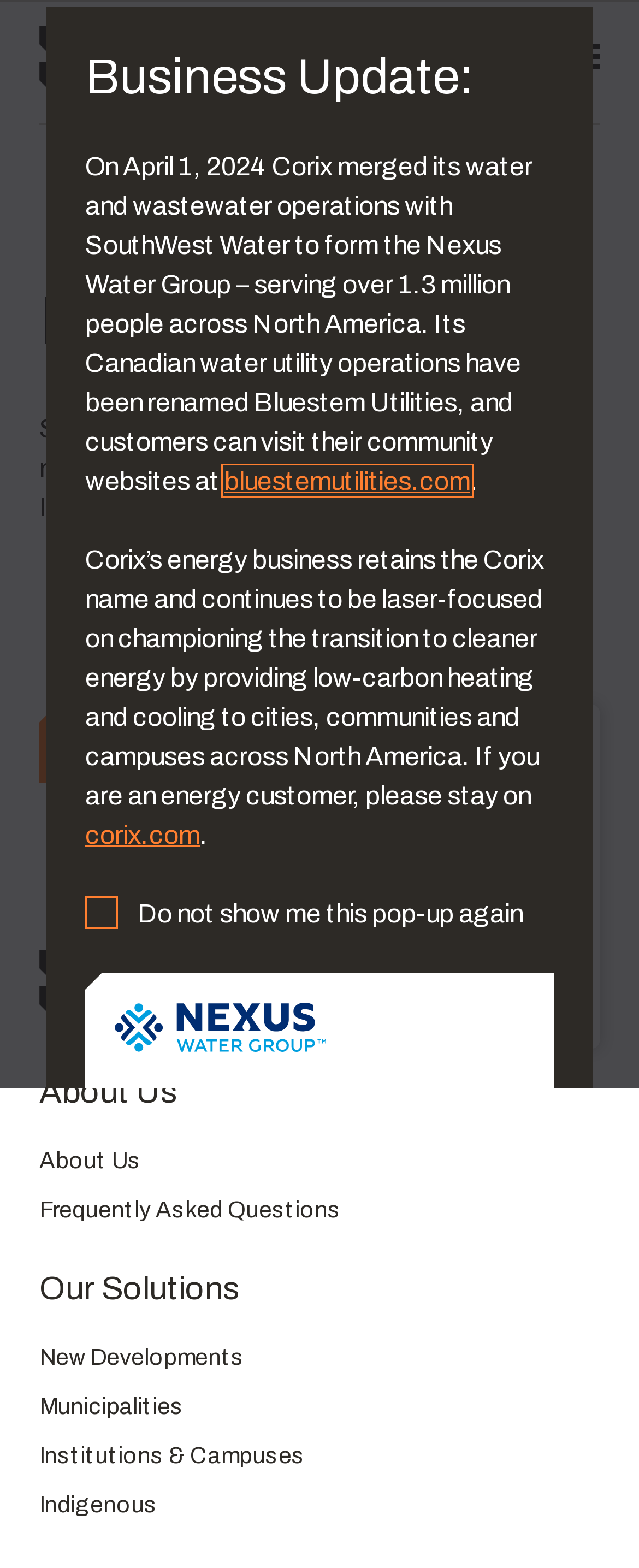Find the bounding box coordinates of the area to click in order to follow the instruction: "Contact us".

None